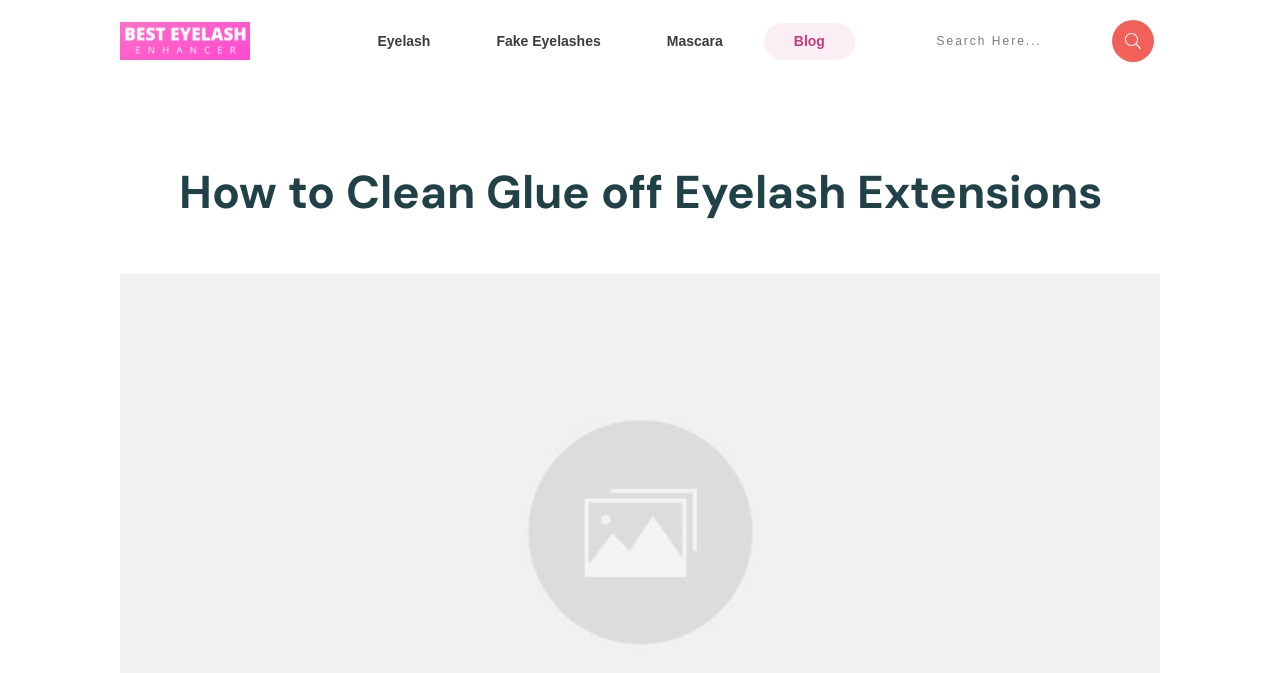What is the purpose of the search box?
Provide a one-word or short-phrase answer based on the image.

To search the website